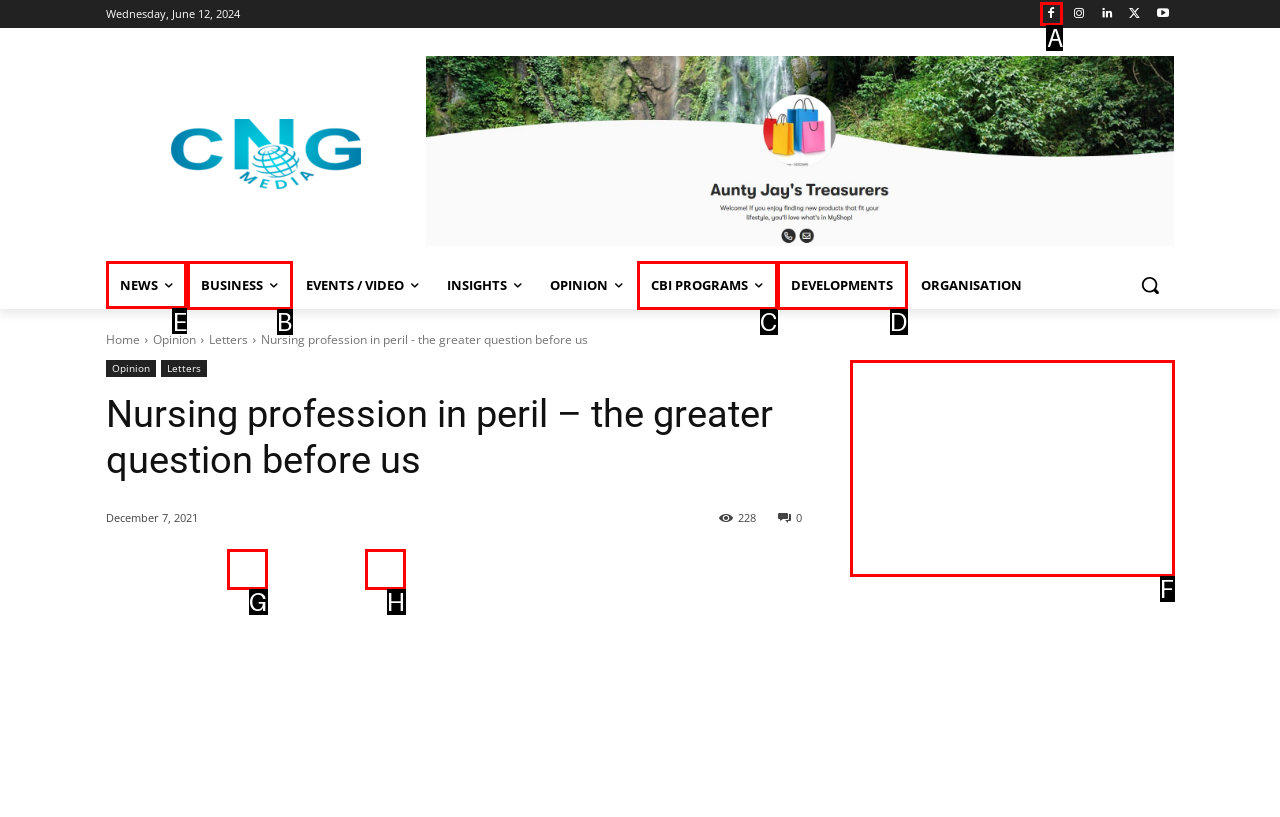Identify the correct UI element to click on to achieve the task: Read the news. Provide the letter of the appropriate element directly from the available choices.

E